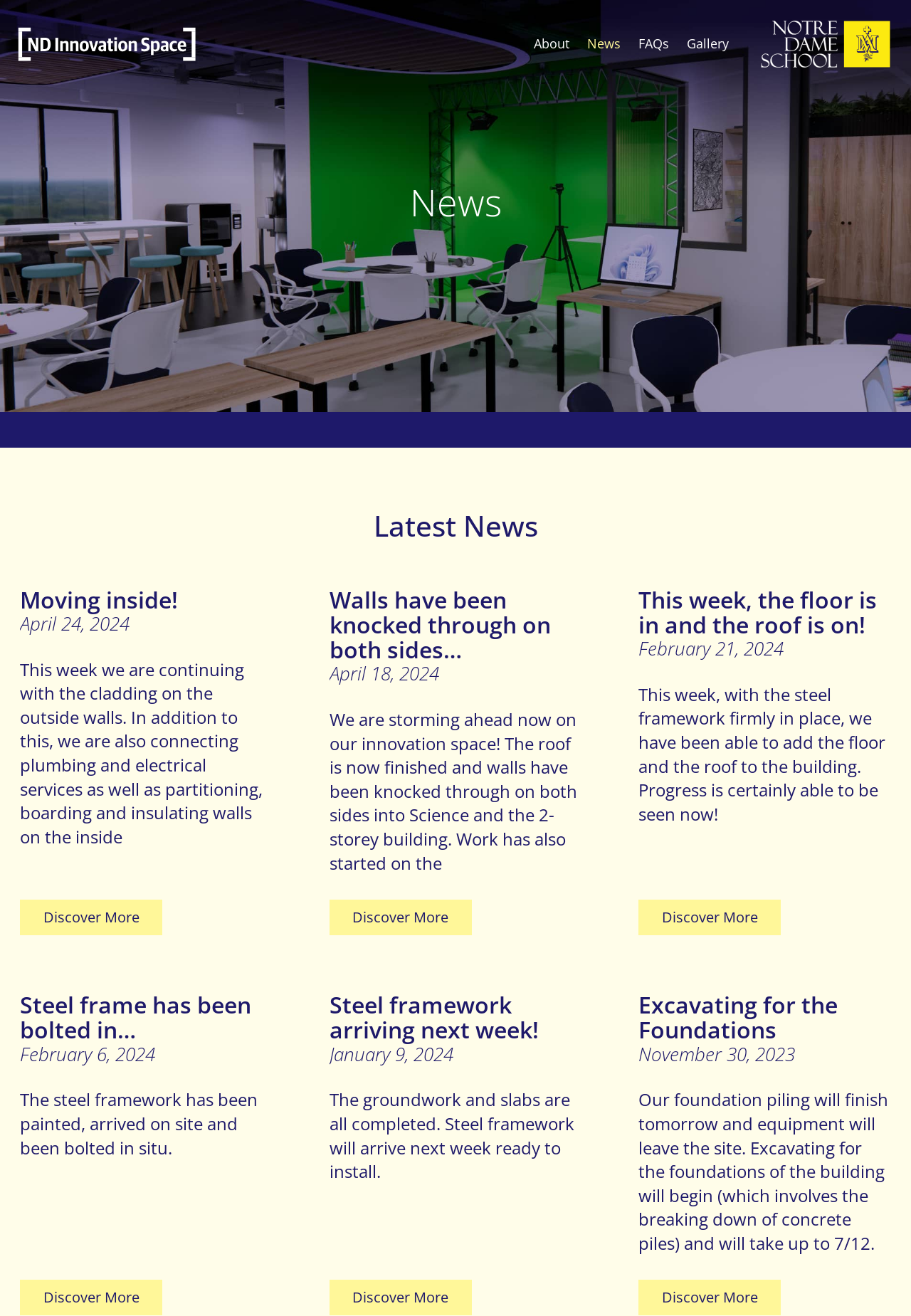What is the date of the latest news article?
Provide a detailed and well-explained answer to the question.

The latest news article has a heading 'Moving inside!' and a static text 'April 24, 2024'. This suggests that the latest news article was published on April 24, 2024.